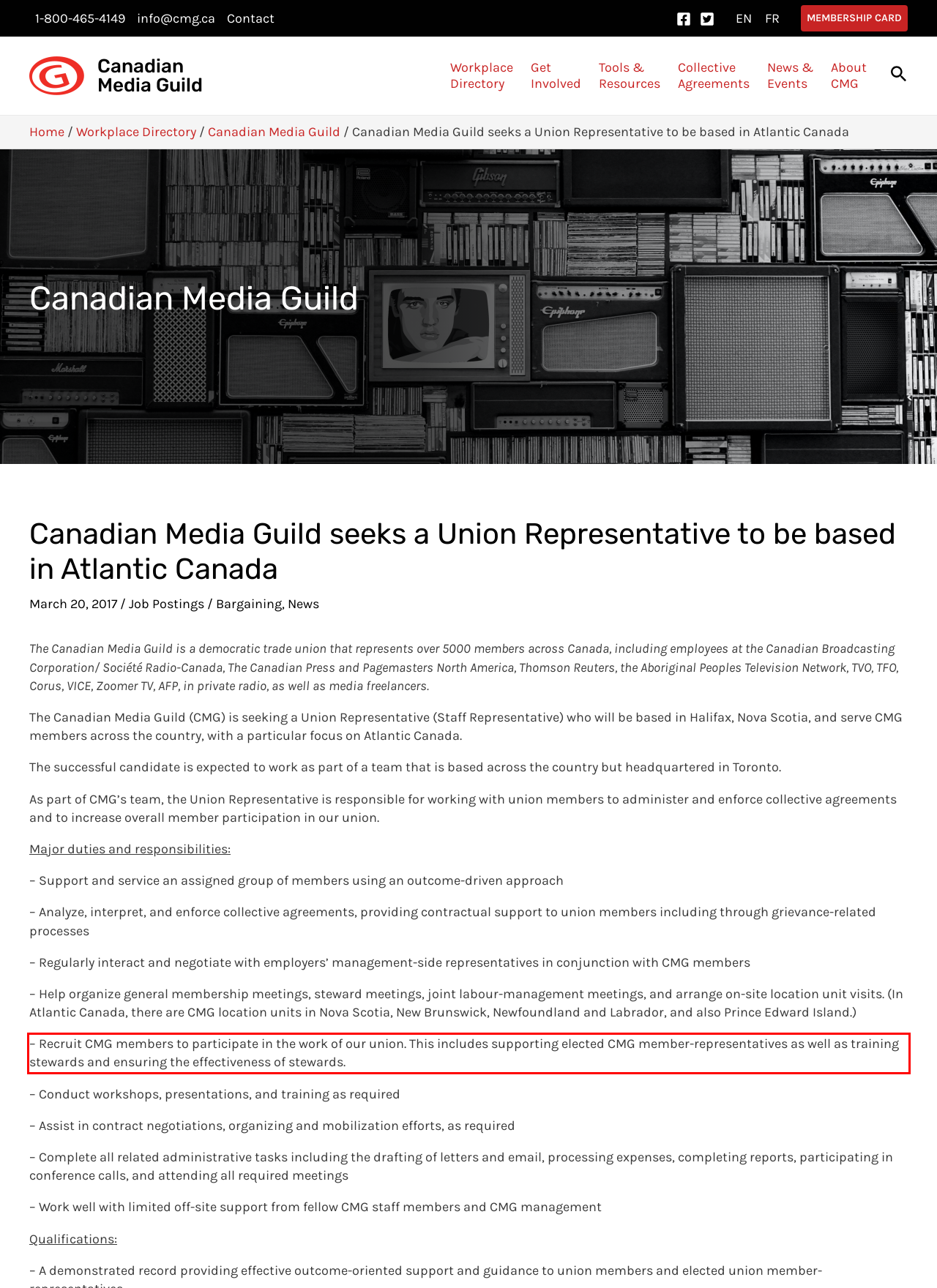Please perform OCR on the UI element surrounded by the red bounding box in the given webpage screenshot and extract its text content.

– Recruit CMG members to participate in the work of our union. This includes supporting elected CMG member-representatives as well as training stewards and ensuring the effectiveness of stewards.